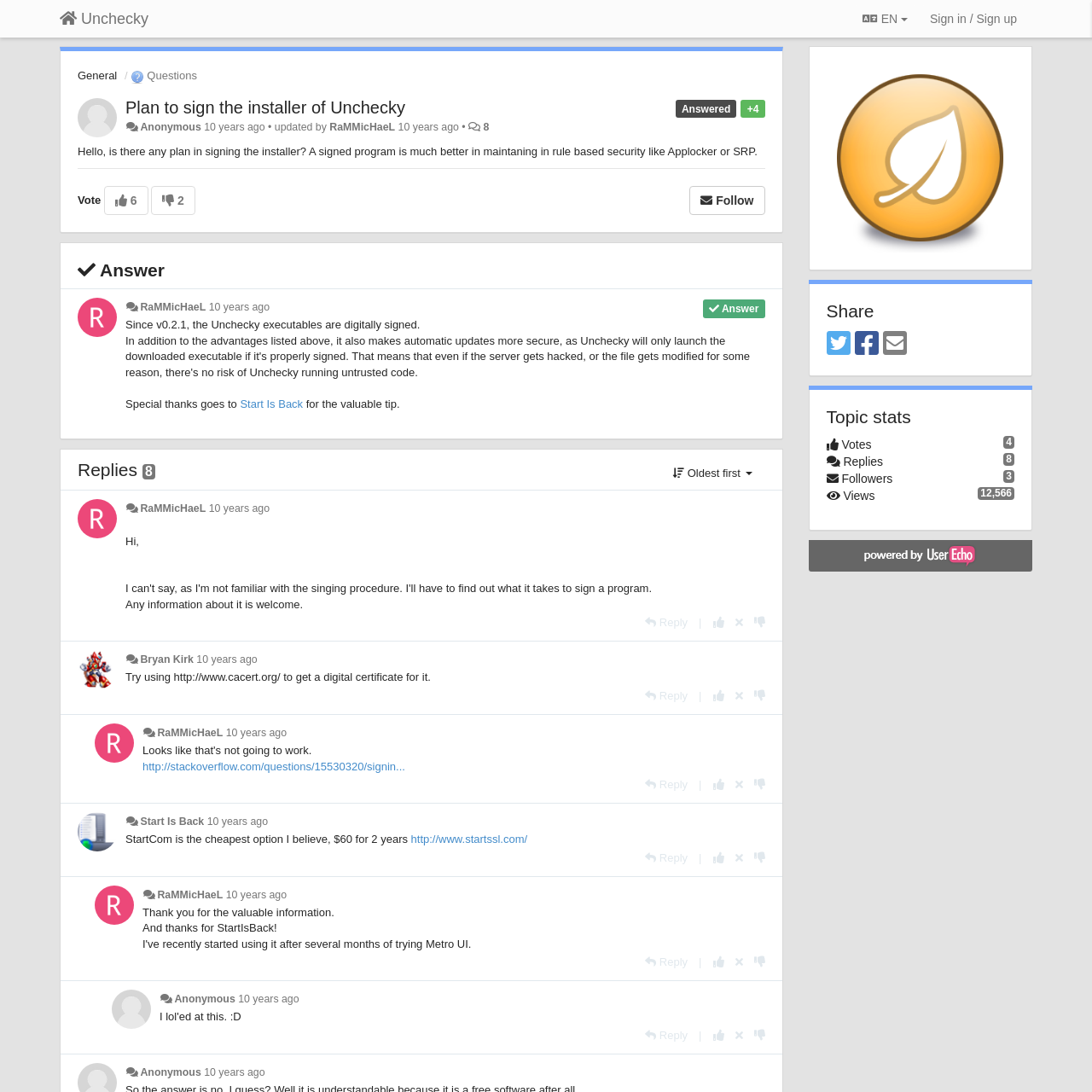What is the purpose of signing the installer?
Please use the image to provide an in-depth answer to the question.

The purpose of signing the installer is for better security, specifically in rule-based security like Applocker or SRP, which is mentioned in the text 'A signed program is much better in maintaining in rule based security like Applocker or SRP.'